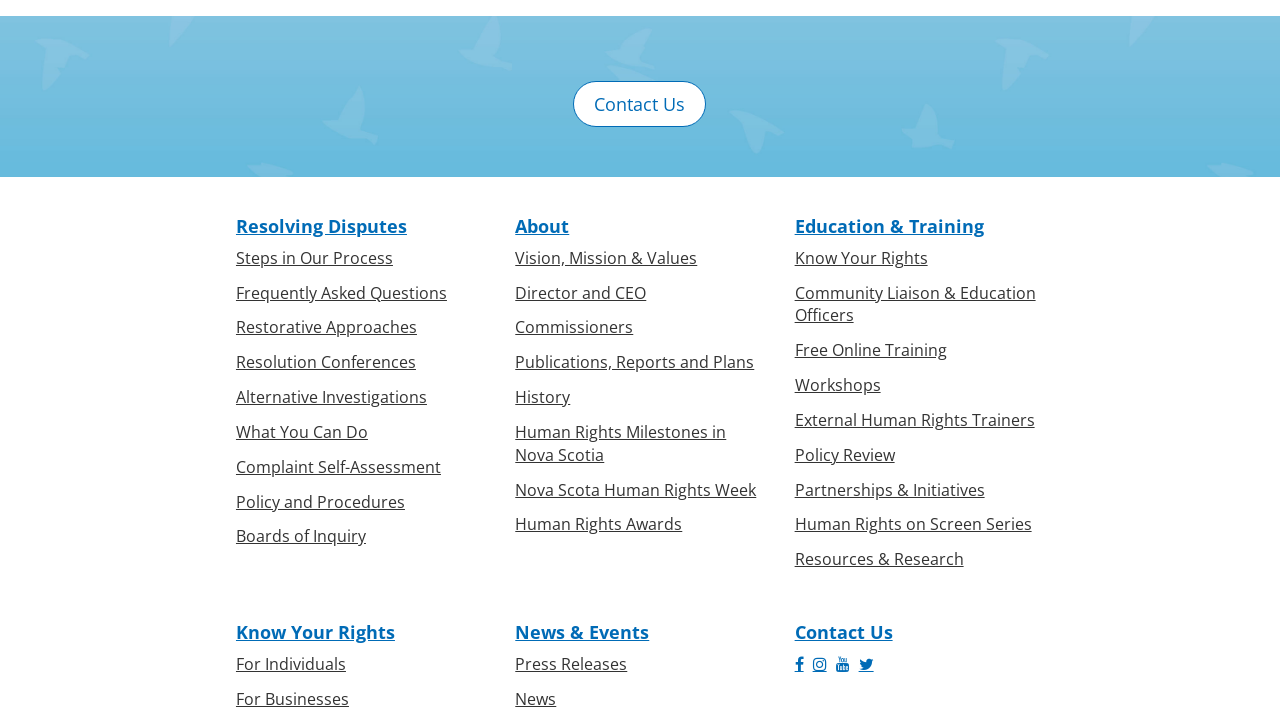Please answer the following question using a single word or phrase: 
What type of resources are available under 'Education & Training'?

Workshops and online training